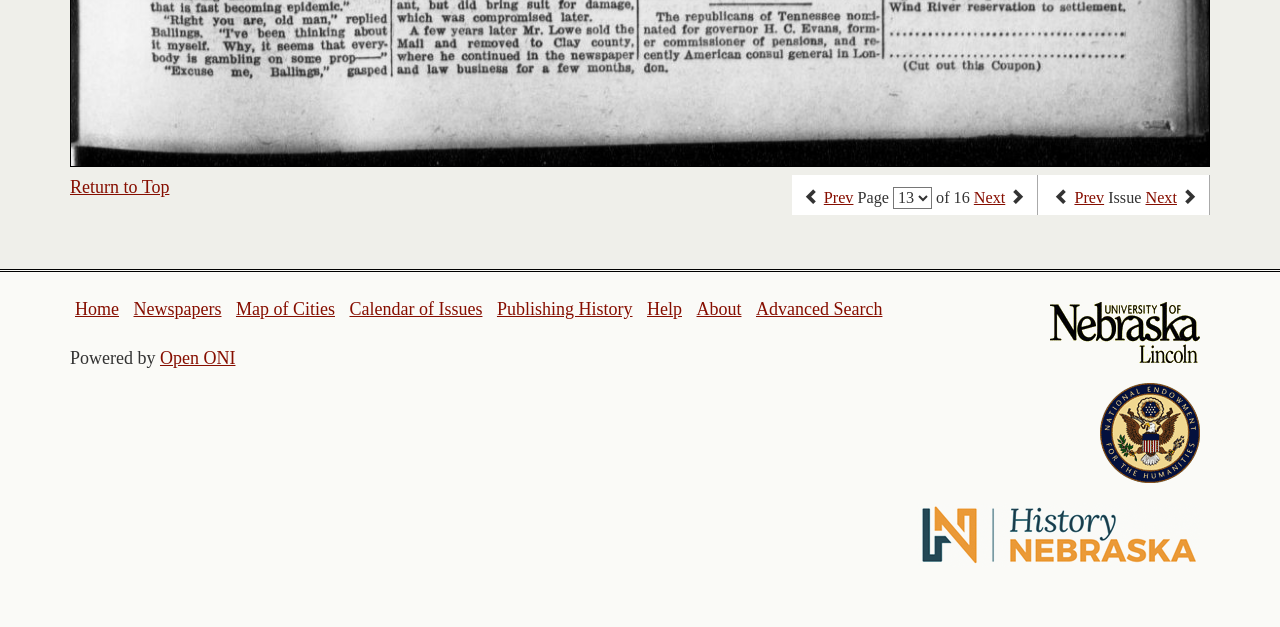What is the purpose of the link 'Advanced Search'?
Answer the question with a single word or phrase by looking at the picture.

To search